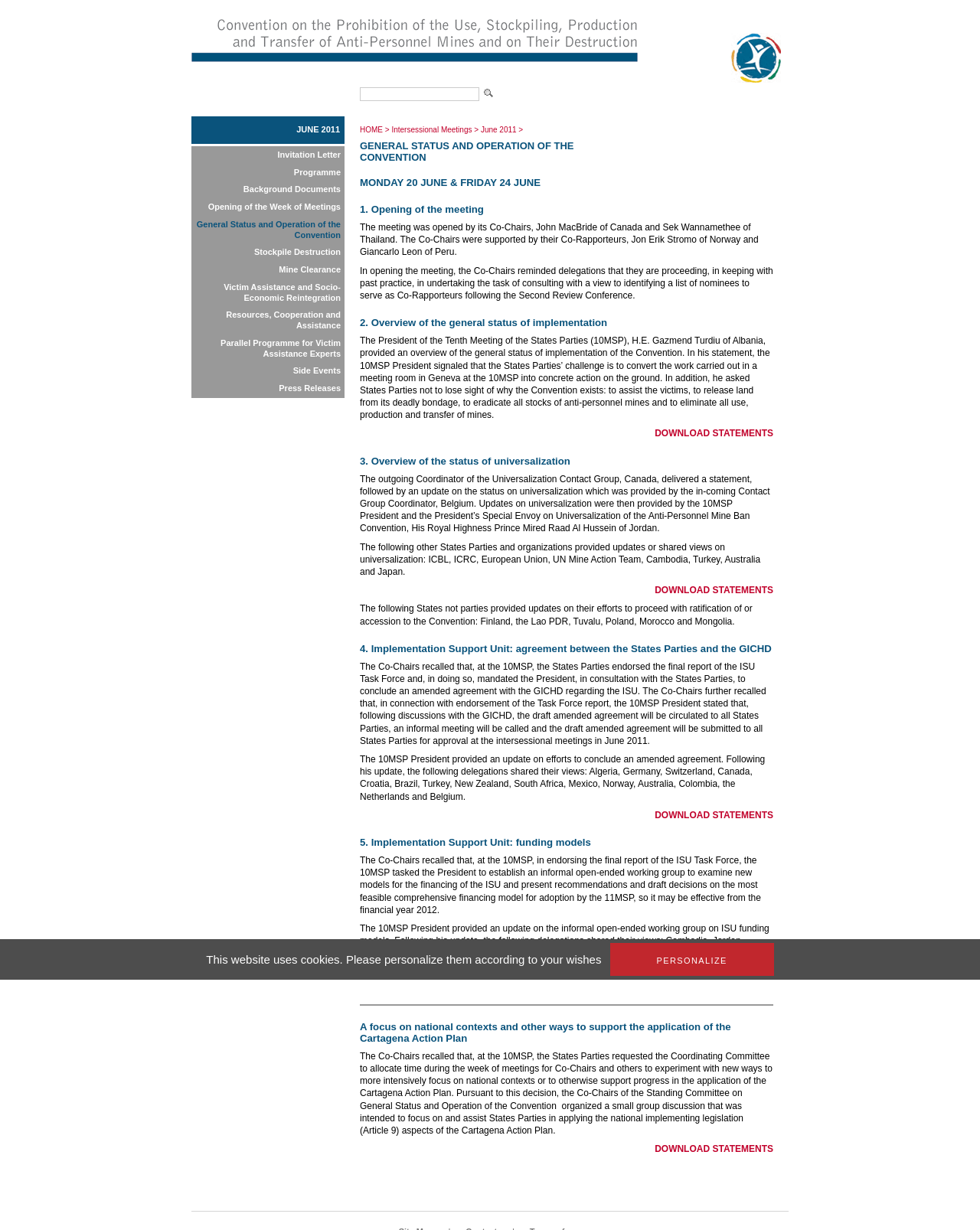Please answer the following question using a single word or phrase: What is the purpose of the small group discussion?

To focus on national contexts